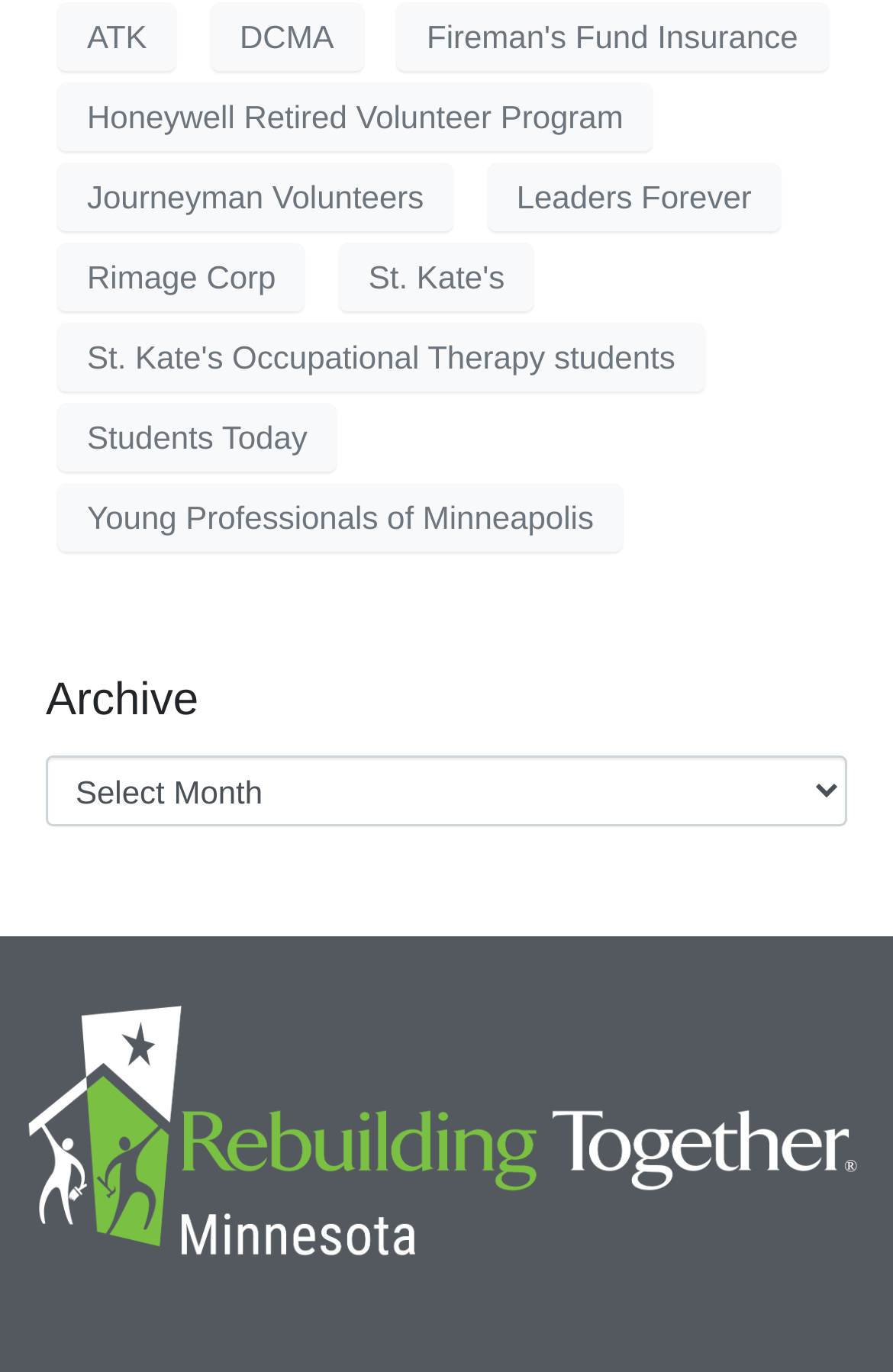What is the purpose of the combobox?
Look at the screenshot and respond with a single word or phrase.

Selecting an archive